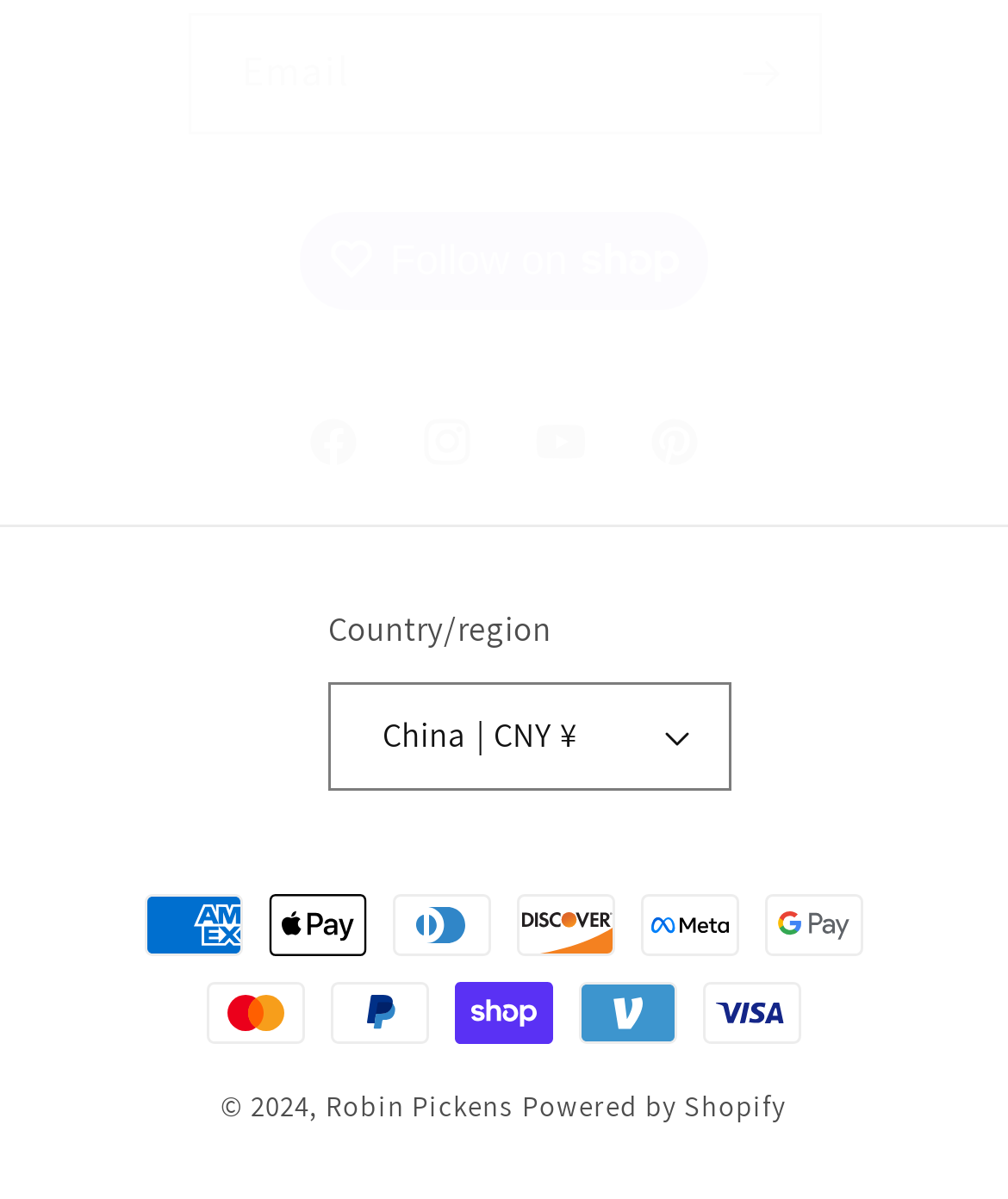Please specify the bounding box coordinates in the format (top-left x, top-left y, bottom-right x, bottom-right y), with all values as floating point numbers between 0 and 1. Identify the bounding box of the UI element described by: Powered by Shopify

[0.518, 0.907, 0.781, 0.937]